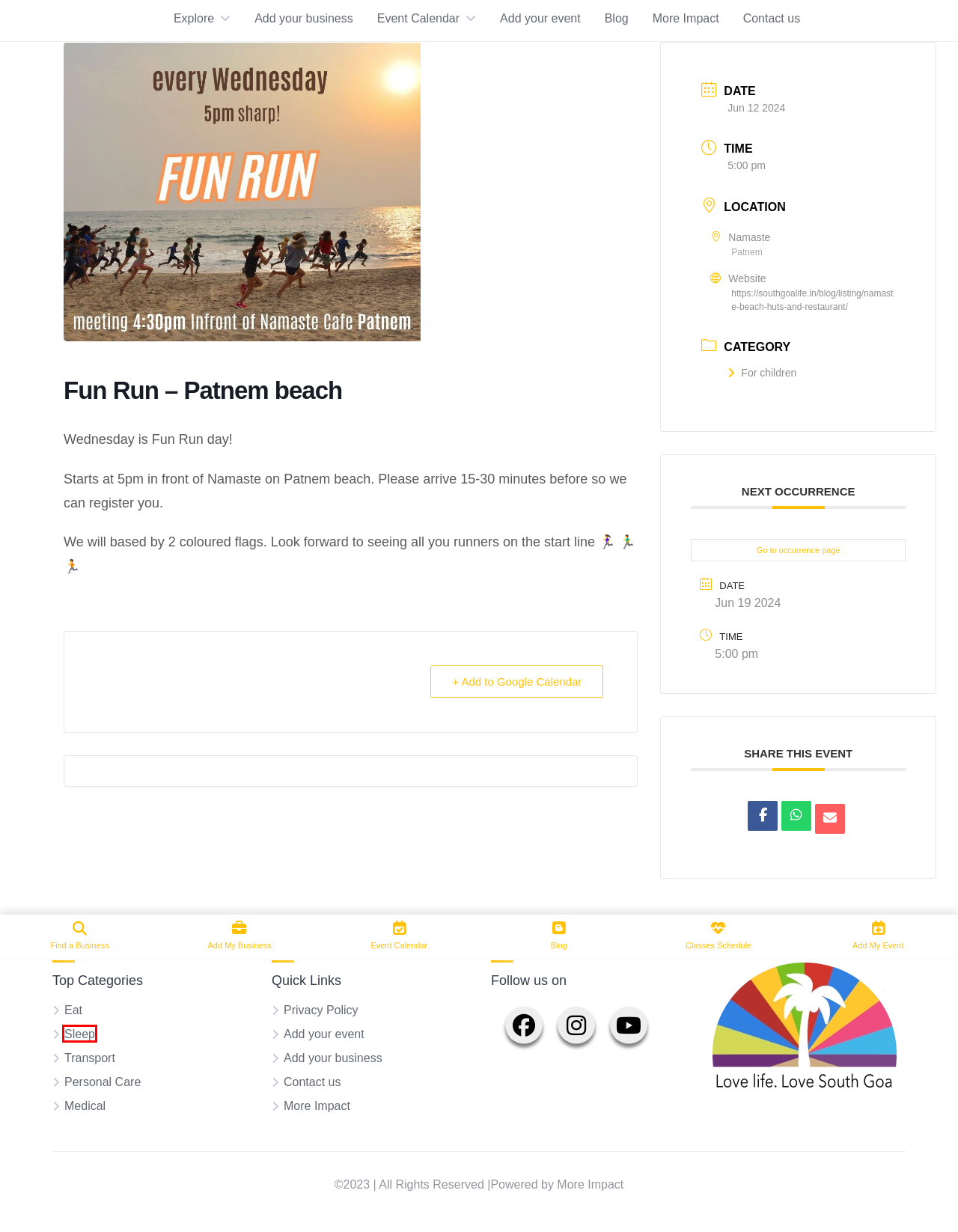Analyze the screenshot of a webpage featuring a red rectangle around an element. Pick the description that best fits the new webpage after interacting with the element inside the red bounding box. Here are the candidates:
A. For children Archives » Southgoalife
B. Add your event » Southgoalife
C. Personal Care Archives » Southgoalife
D. Sleep Archives » Southgoalife
E. Event Calendar » Southgoalife
F. Namaste Beach Huts and Restaurant » Southgoalife
G. More Impact » Southgoalife
H. Classes Schedule - Yoga, Tai Chi, Pilates, Meditation, Pranayama, and more ... » Southgoalife

D